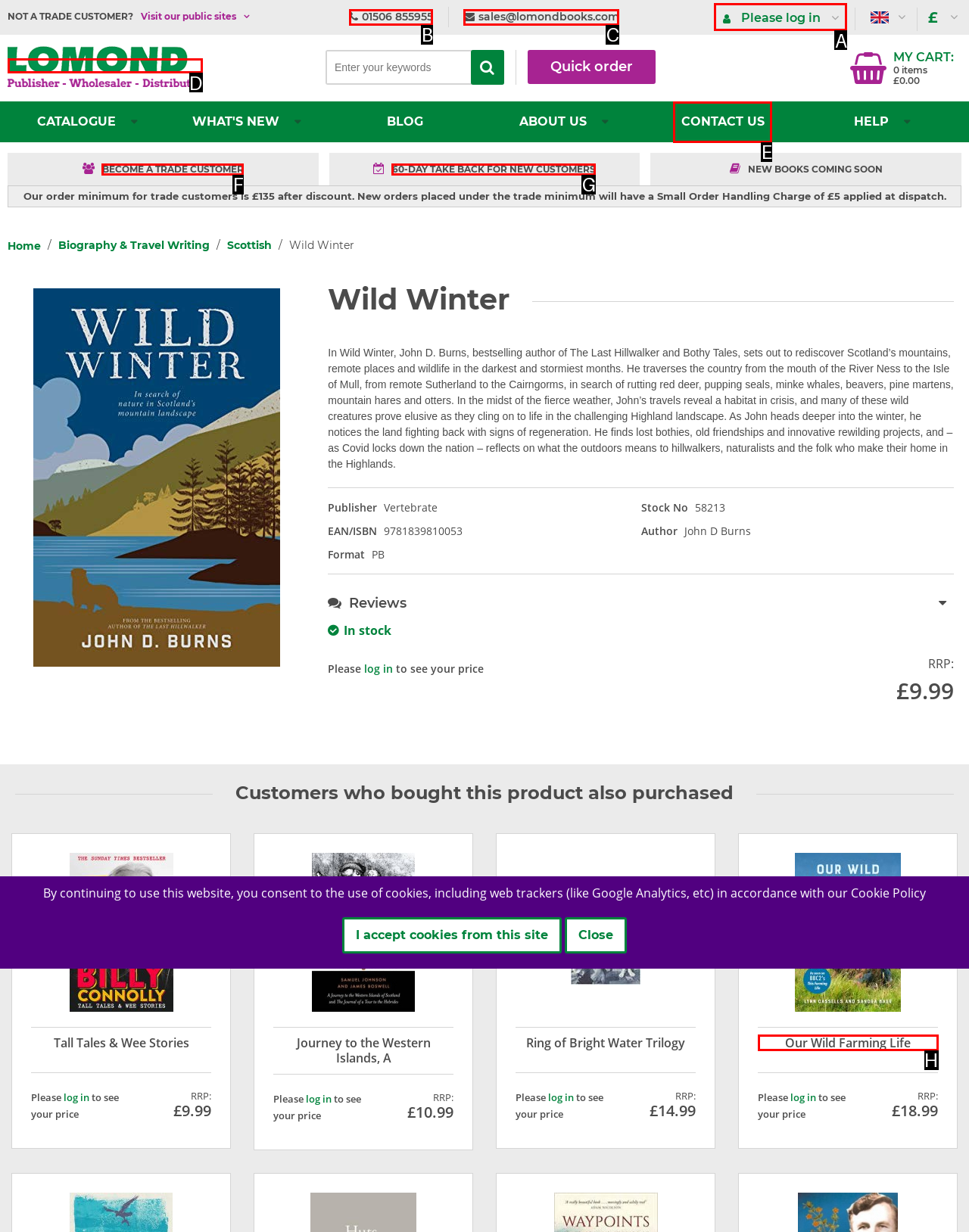Select the letter of the UI element you need to click to complete this task: Log in.

A